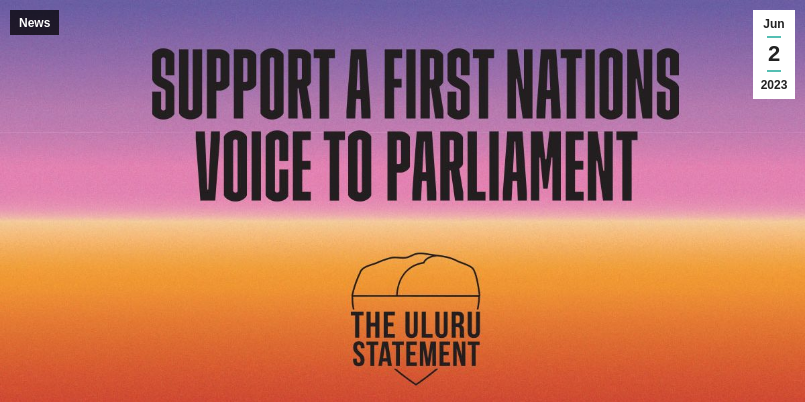Use a single word or phrase to answer the question:
What is the message written in bold typography?

SUPPORT A FIRST NATIONS VOICE TO PARLIAMENT